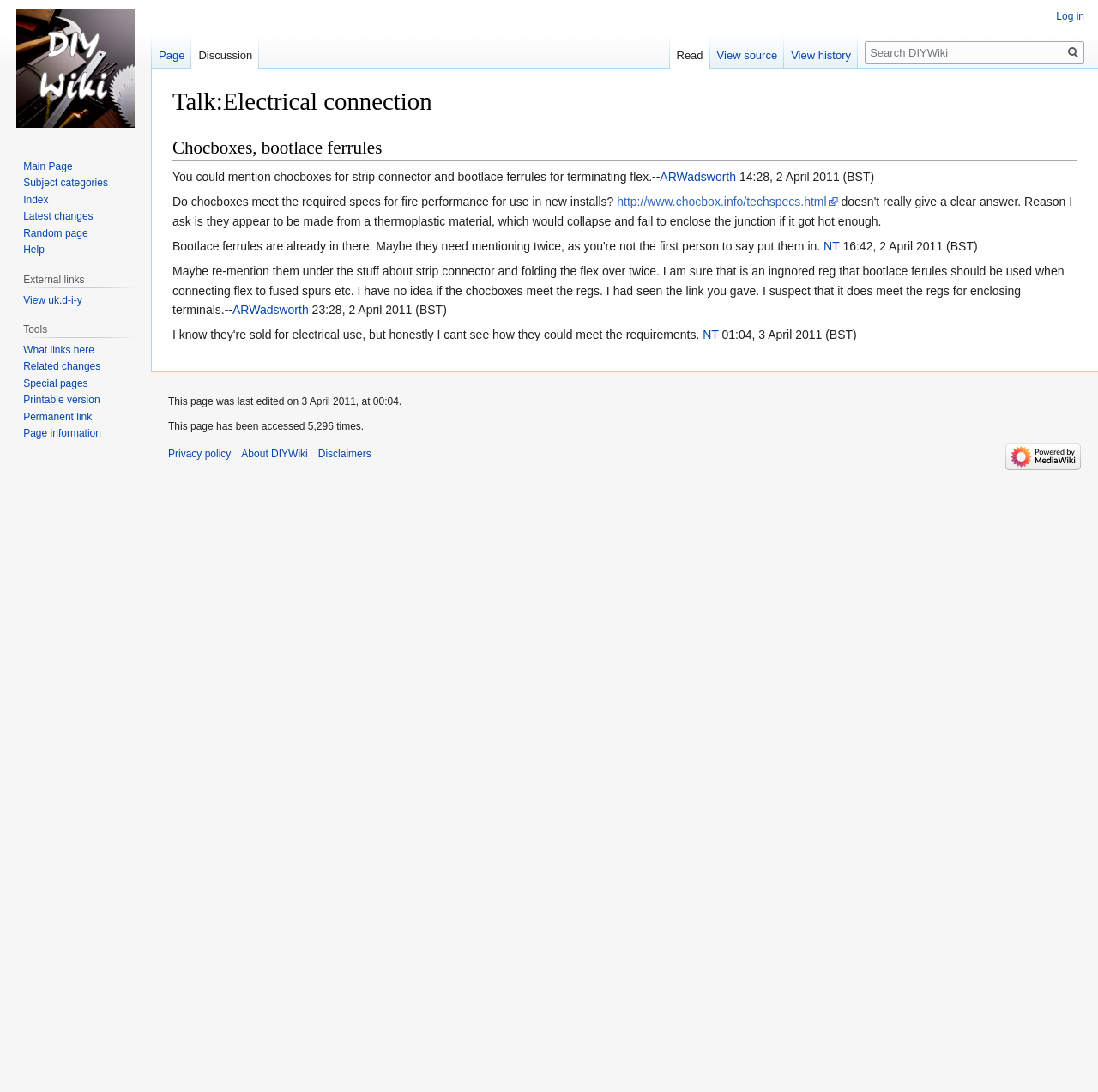Refer to the screenshot and answer the following question in detail:
What is the purpose of the 'Search' function on this webpage?

The 'Search' function is located in the top-right corner of the webpage, and it allows users to search for specific content within the website. This is evident from the presence of a search box and a 'Search' button.